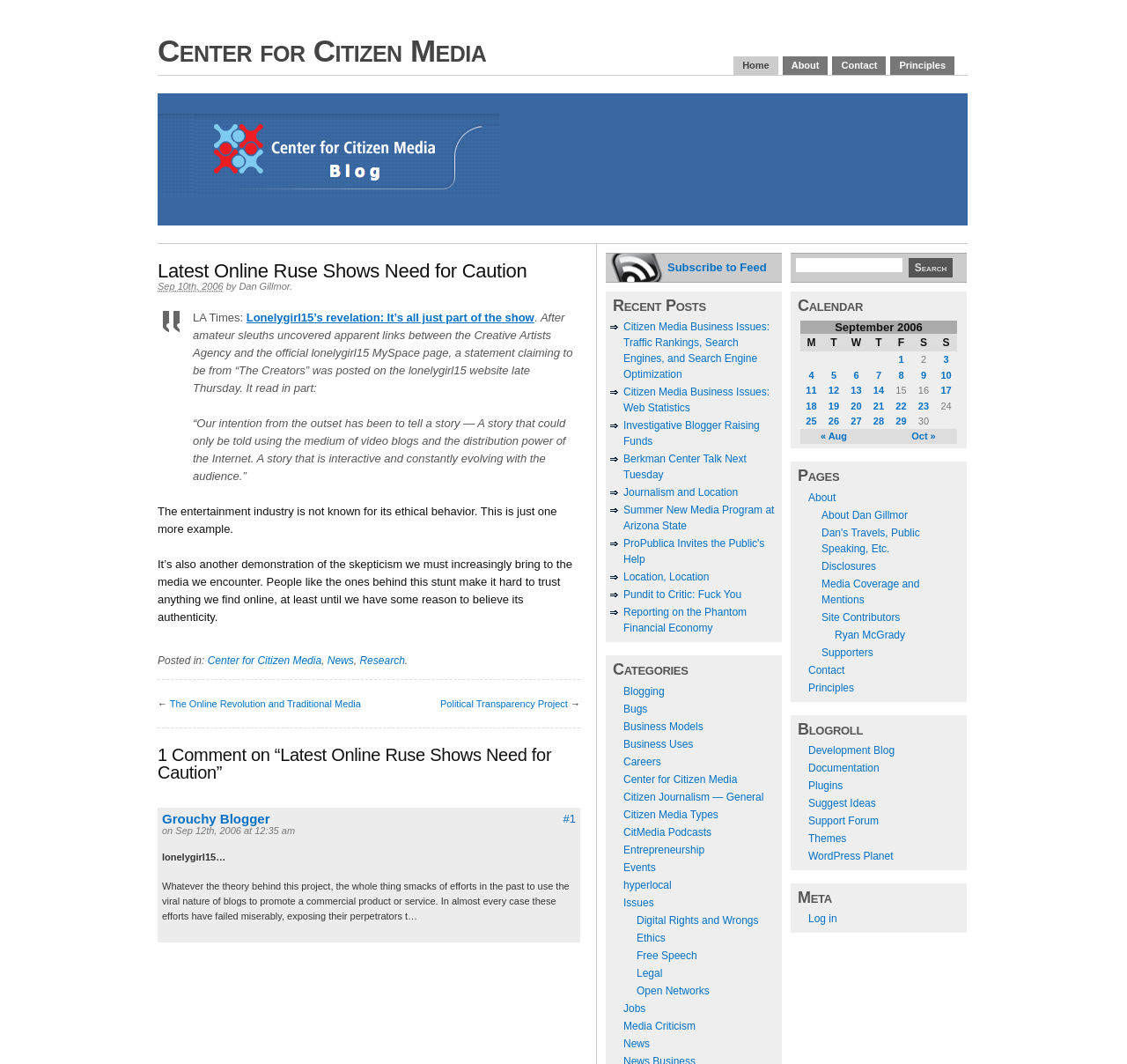Identify the bounding box coordinates for the region of the element that should be clicked to carry out the instruction: "Subscribe to the feed". The bounding box coordinates should be four float numbers between 0 and 1, i.e., [left, top, right, bottom].

[0.592, 0.245, 0.68, 0.257]